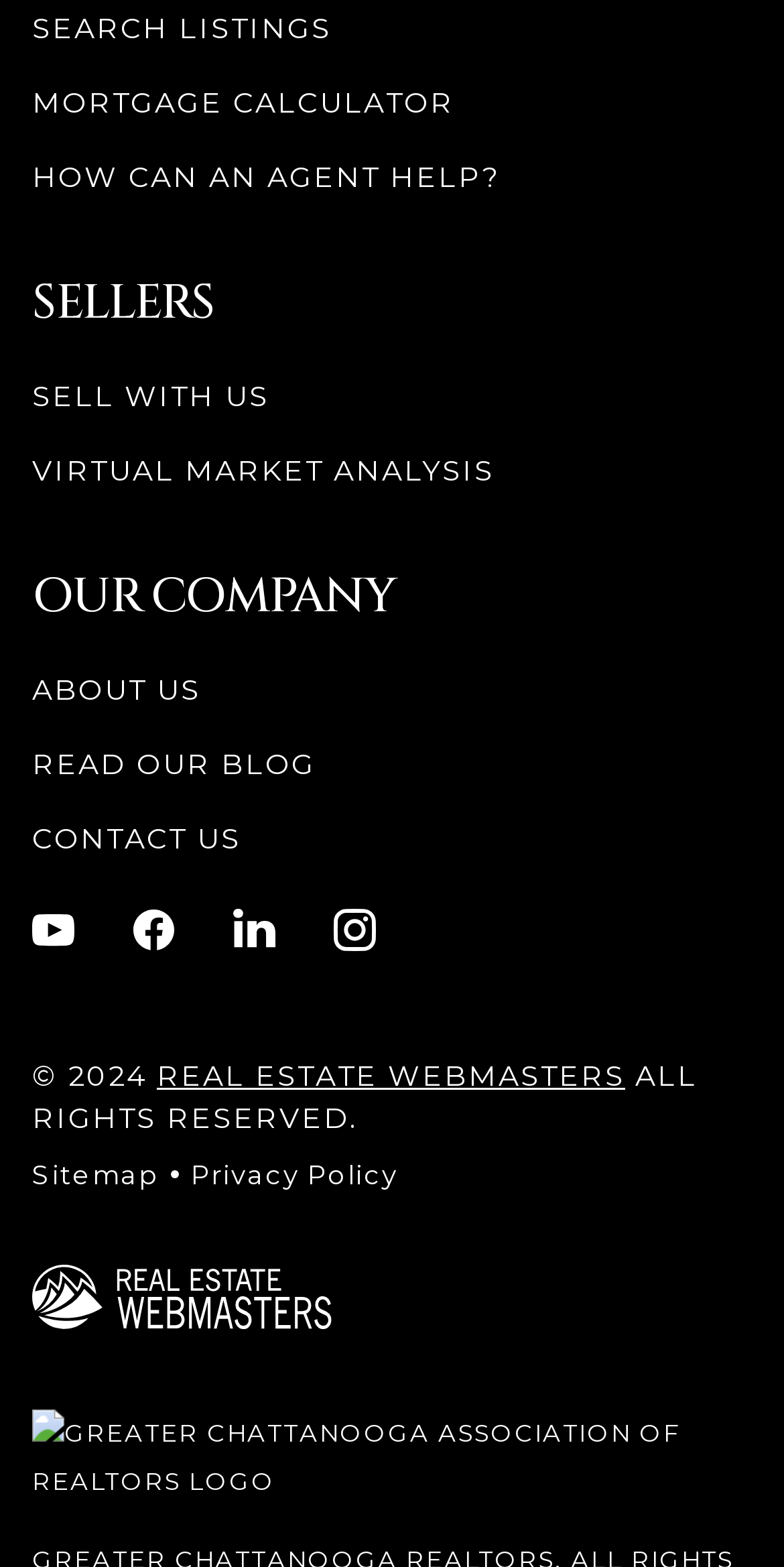What is the last link on the webpage?
Answer the question with a thorough and detailed explanation.

The last link on the webpage is 'Real Estate Webmasters will open a new window' which is located at the bottom of the webpage with a bounding box of [0.041, 0.807, 0.423, 0.848].